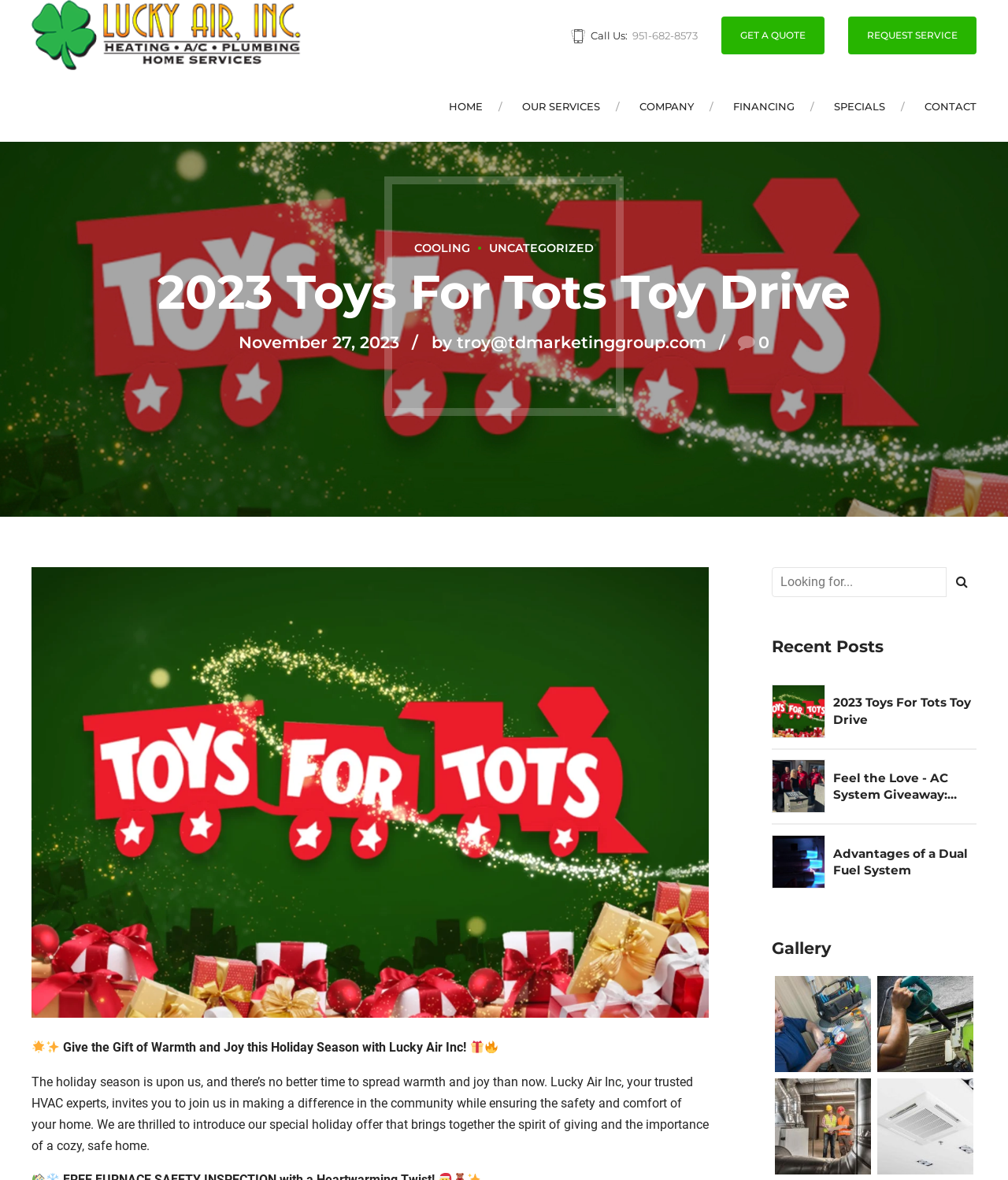What services does the company offer?
Look at the image and respond with a one-word or short phrase answer.

HVAC, Plumbing, etc.